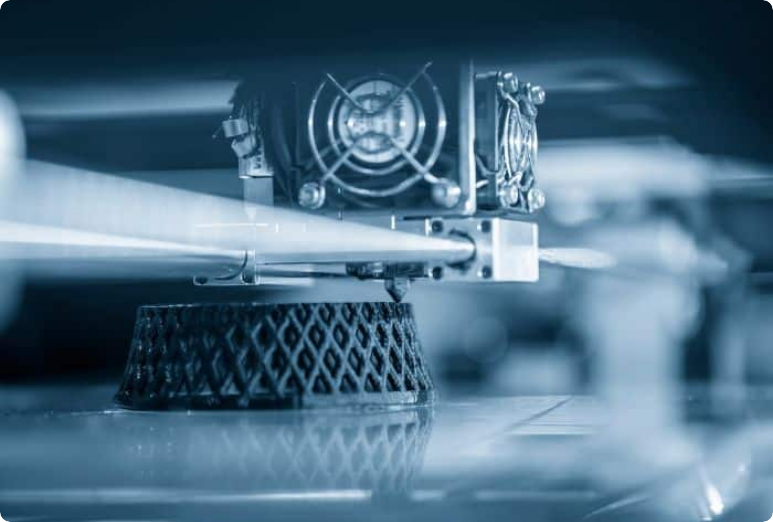Please provide a one-word or short phrase answer to the question:
What is the focus of the image?

Printer's nozzle and extruder